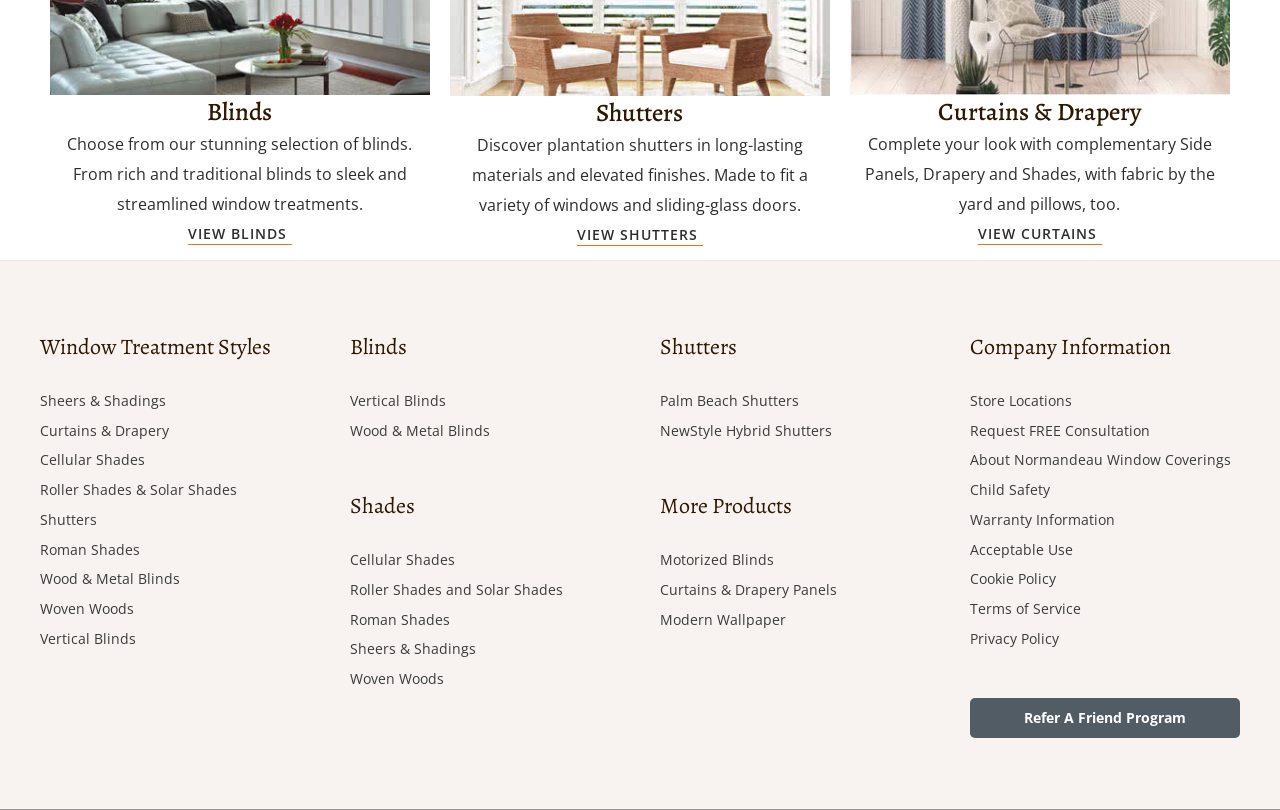What company information is available on the website?
Based on the image, give a concise answer in the form of a single word or short phrase.

Store Locations, About, etc.